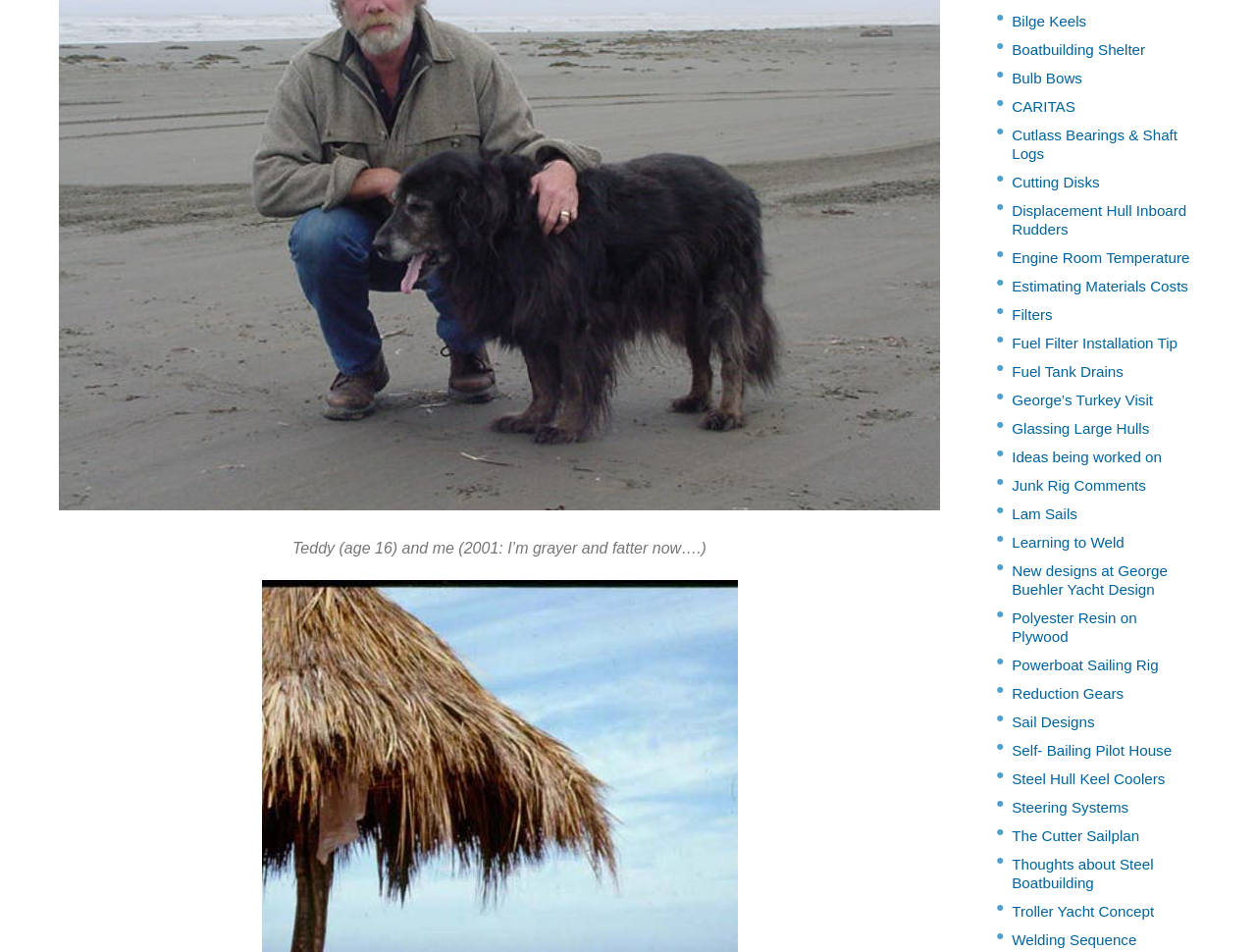Based on the element description: "Lam Sails", identify the UI element and provide its bounding box coordinates. Use four float numbers between 0 and 1, [left, top, right, bottom].

[0.806, 0.526, 0.858, 0.554]